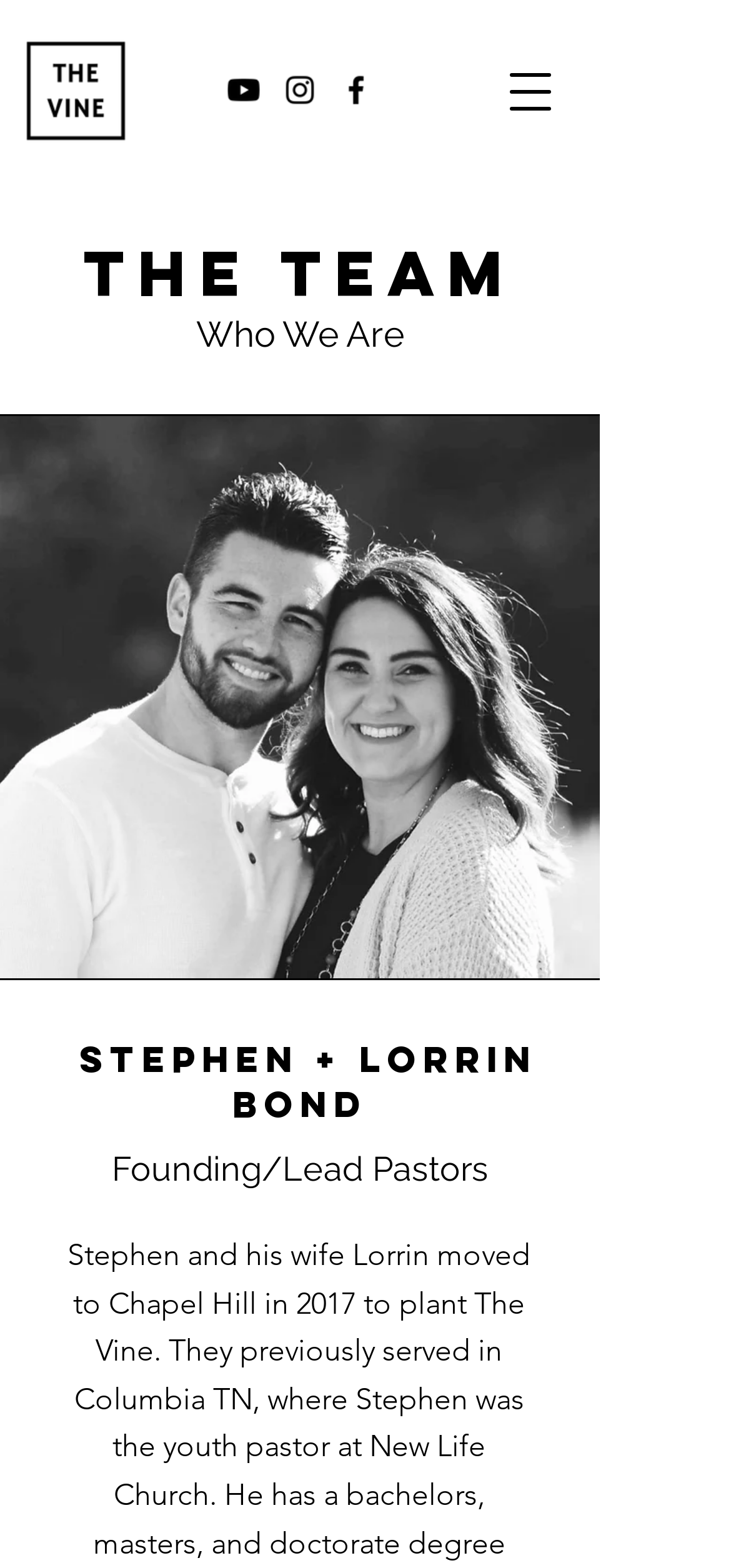Create an in-depth description of the webpage, covering main sections.

The webpage is about the leadership team of "The Vine". At the top left, there is a logo of "The Vine" which is an image with a link to the homepage. Next to the logo, there is a social bar with three links to social media platforms: Youtube, Instagram, and Facebook, each represented by an image. 

On the top right, there is a button to open a navigation menu. Below the social bar, there is a heading that reads "The Team". Underneath, there is a paragraph of text that says "Who We Are". 

The main content of the page is about the founding/lead pastors, Stephen and Lorrin Bond. Their names are displayed in a heading, and their title is described in a paragraph below.